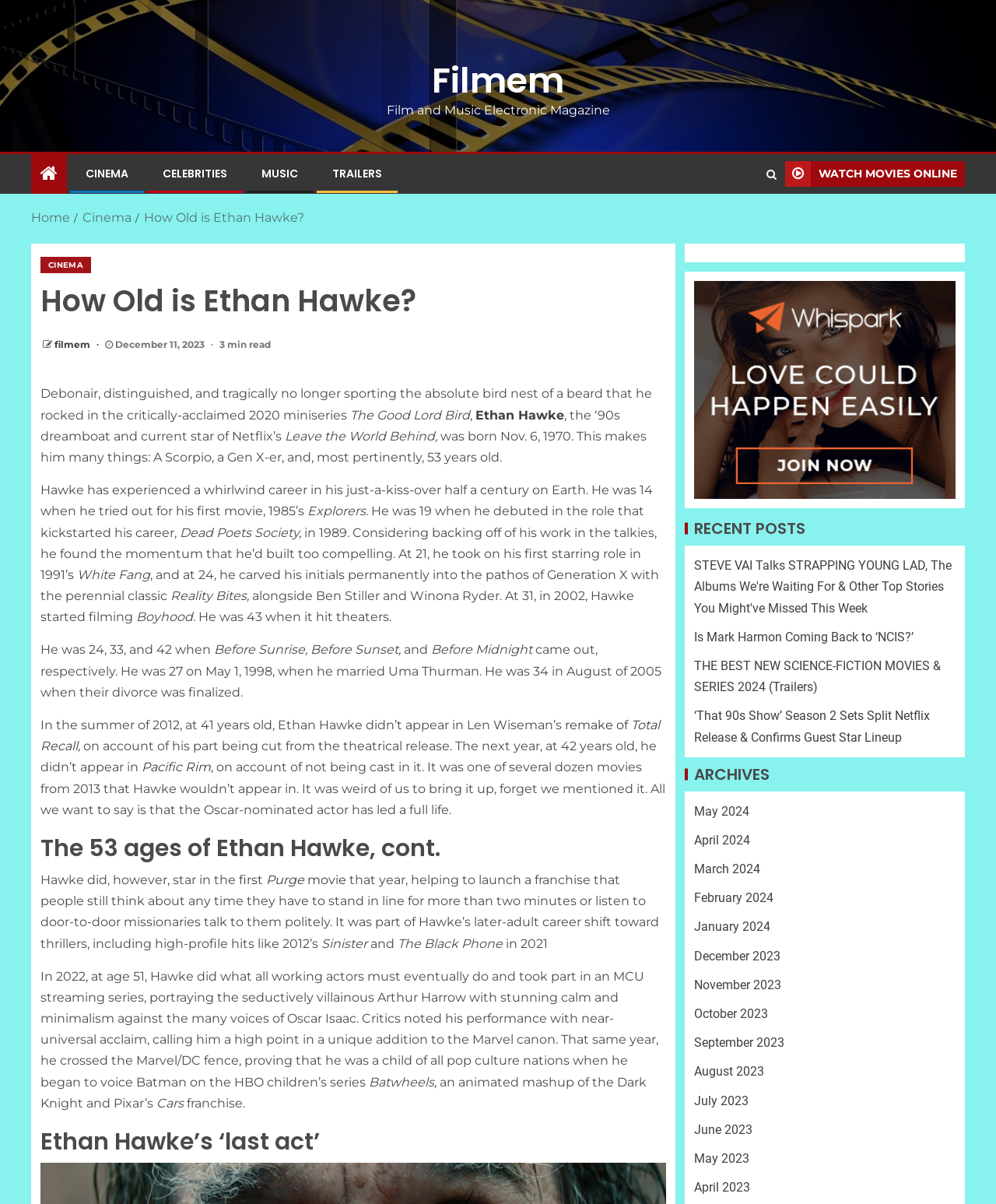Identify the bounding box coordinates for the region of the element that should be clicked to carry out the instruction: "Read the article about Ethan Hawke". The bounding box coordinates should be four float numbers between 0 and 1, i.e., [left, top, right, bottom].

[0.041, 0.237, 0.669, 0.264]